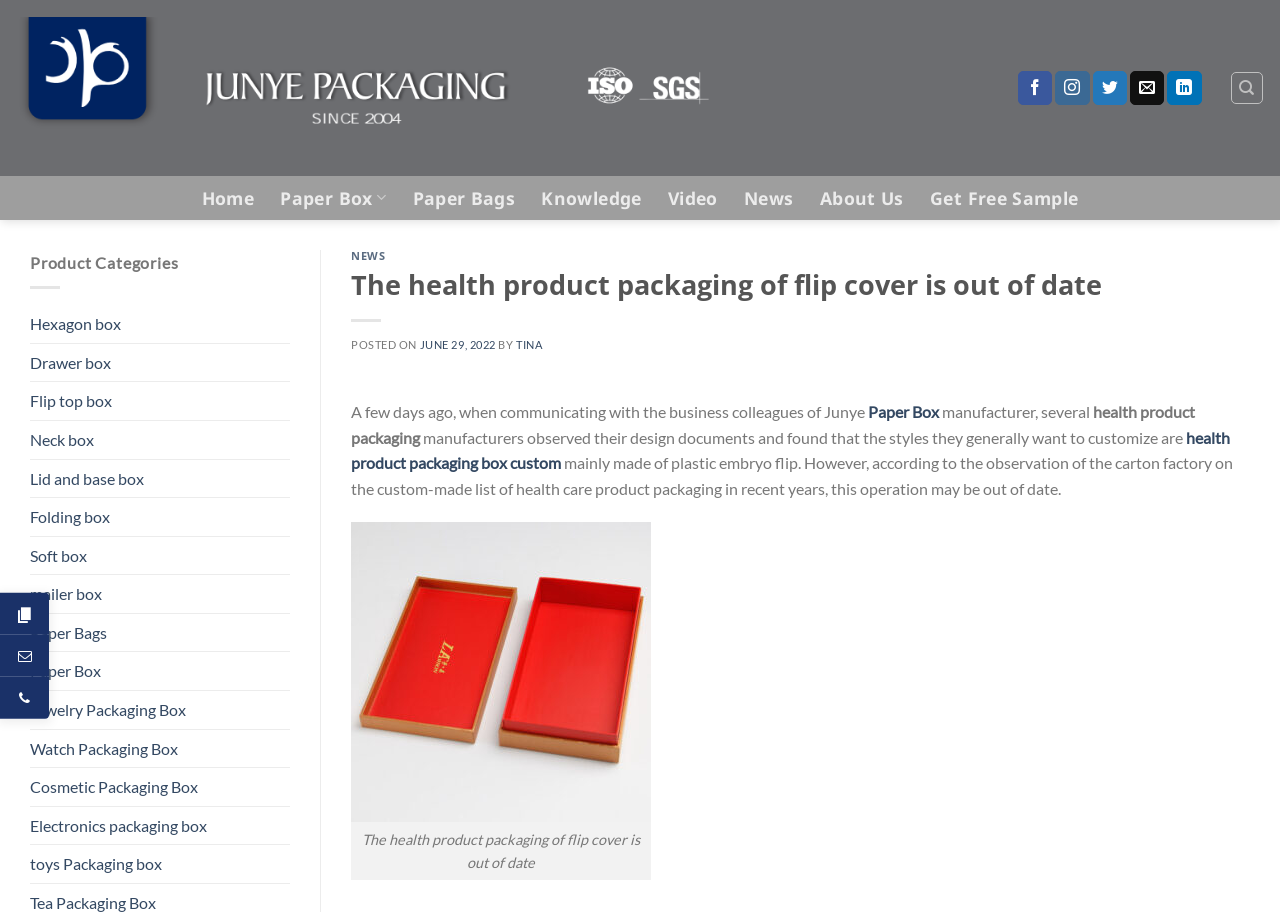Extract the bounding box coordinates for the UI element described by the text: "Cosmetic Packaging Box". The coordinates should be in the form of [left, top, right, bottom] with values between 0 and 1.

[0.023, 0.842, 0.227, 0.884]